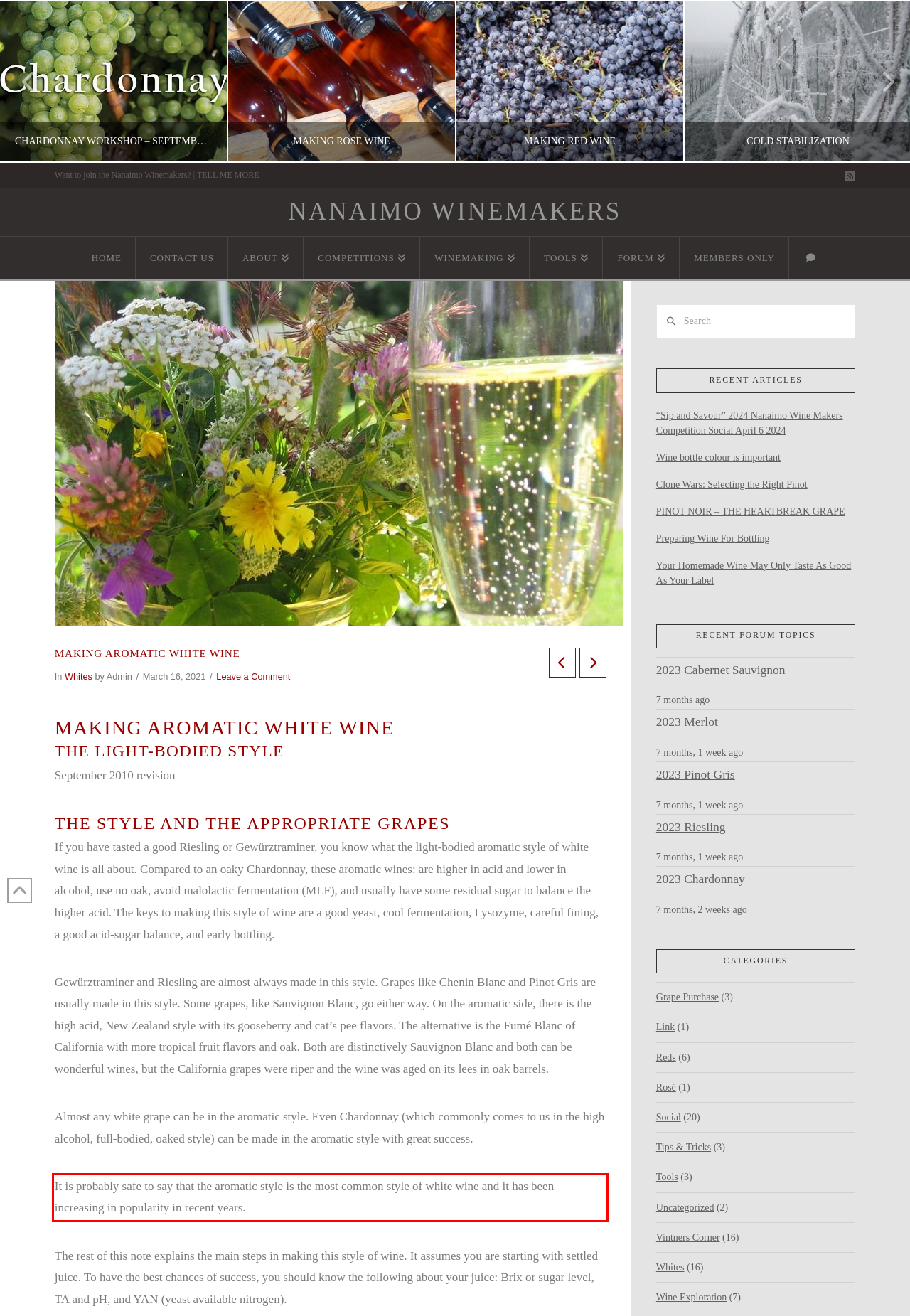There is a UI element on the webpage screenshot marked by a red bounding box. Extract and generate the text content from within this red box.

It is probably safe to say that the aromatic style is the most common style of white wine and it has been increasing in popularity in recent years.